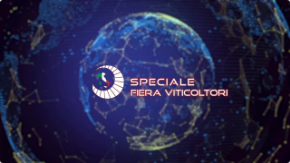Respond to the following query with just one word or a short phrase: 
What approach does the visual design suggest?

Modern approach